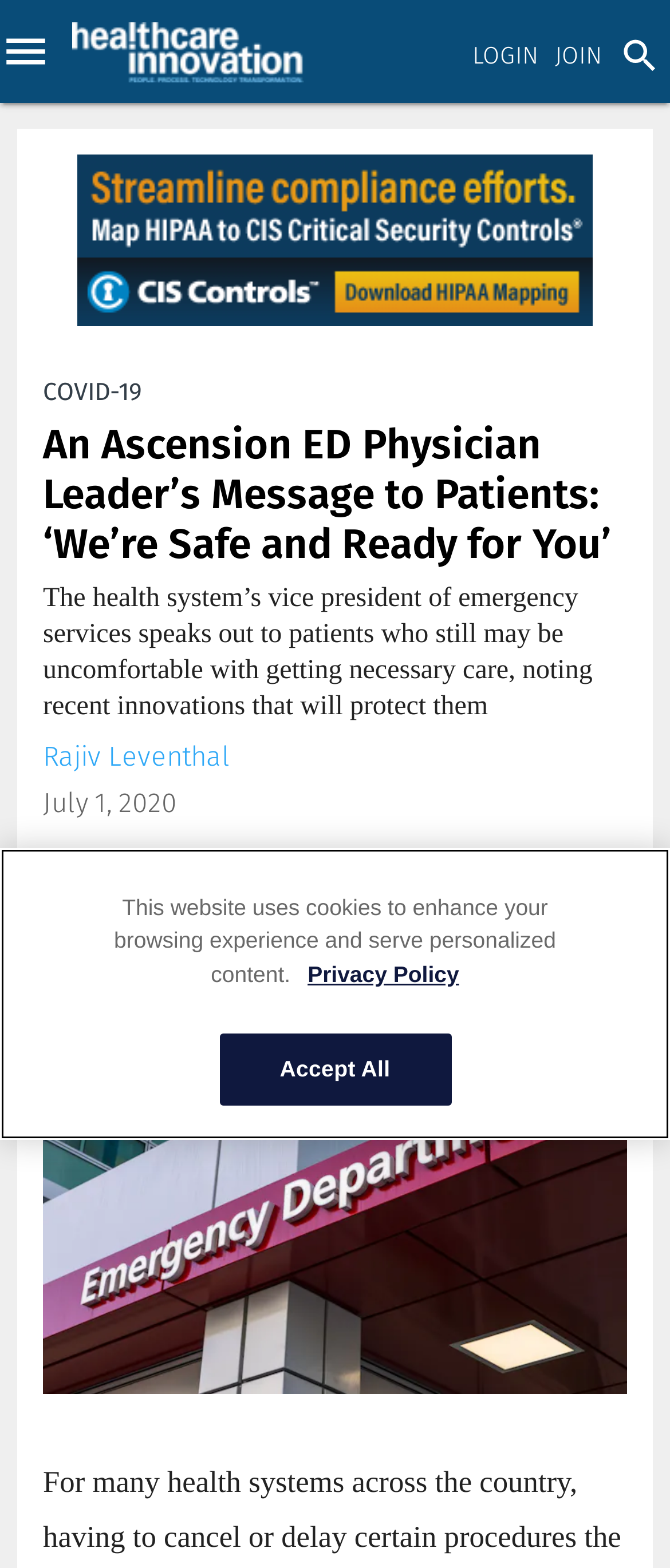What is the name of the department shown in the image?
Provide a one-word or short-phrase answer based on the image.

Emergency Department